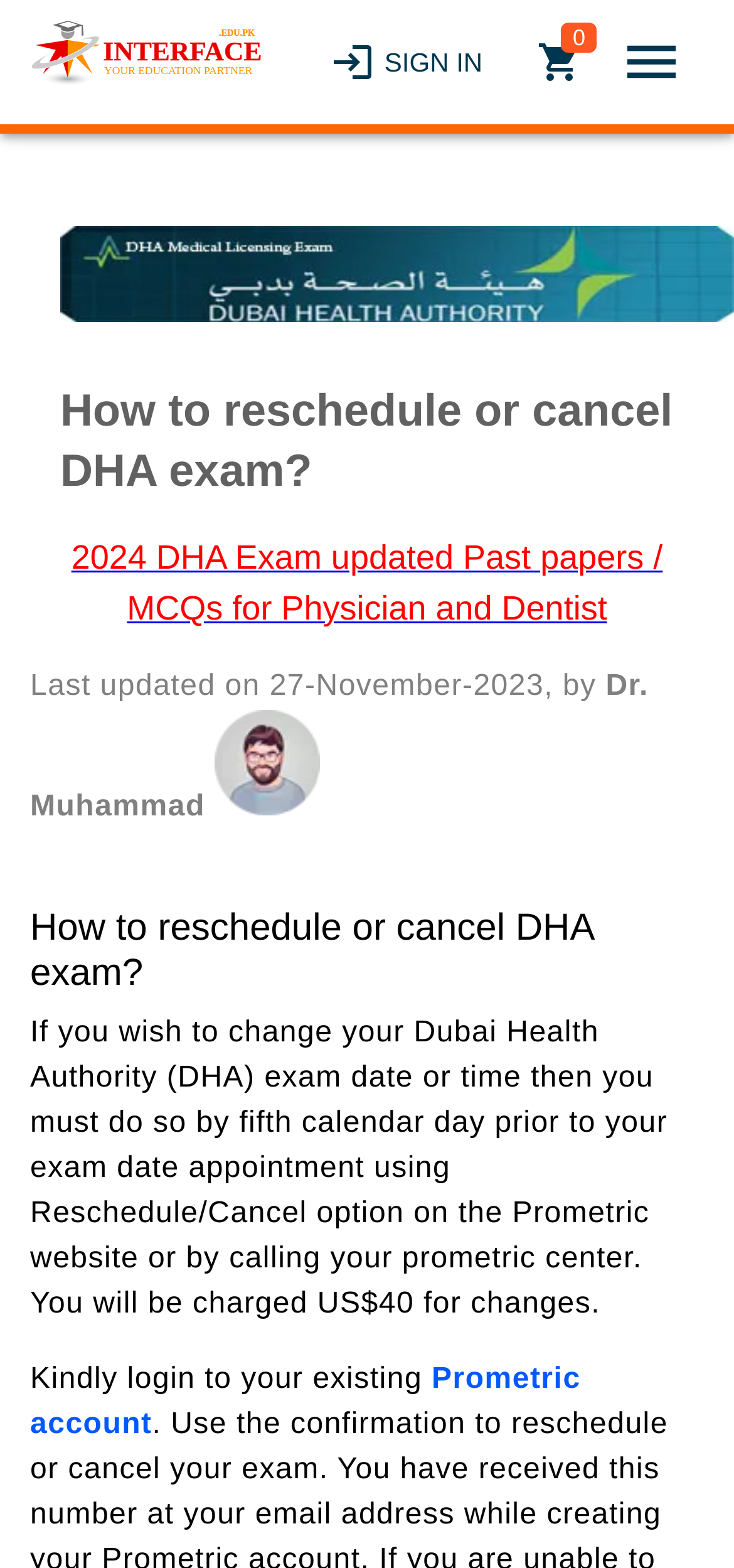Using the description: "menu", determine the UI element's bounding box coordinates. Ensure the coordinates are in the format of four float numbers between 0 and 1, i.e., [left, top, right, bottom].

[0.826, 0.011, 0.949, 0.068]